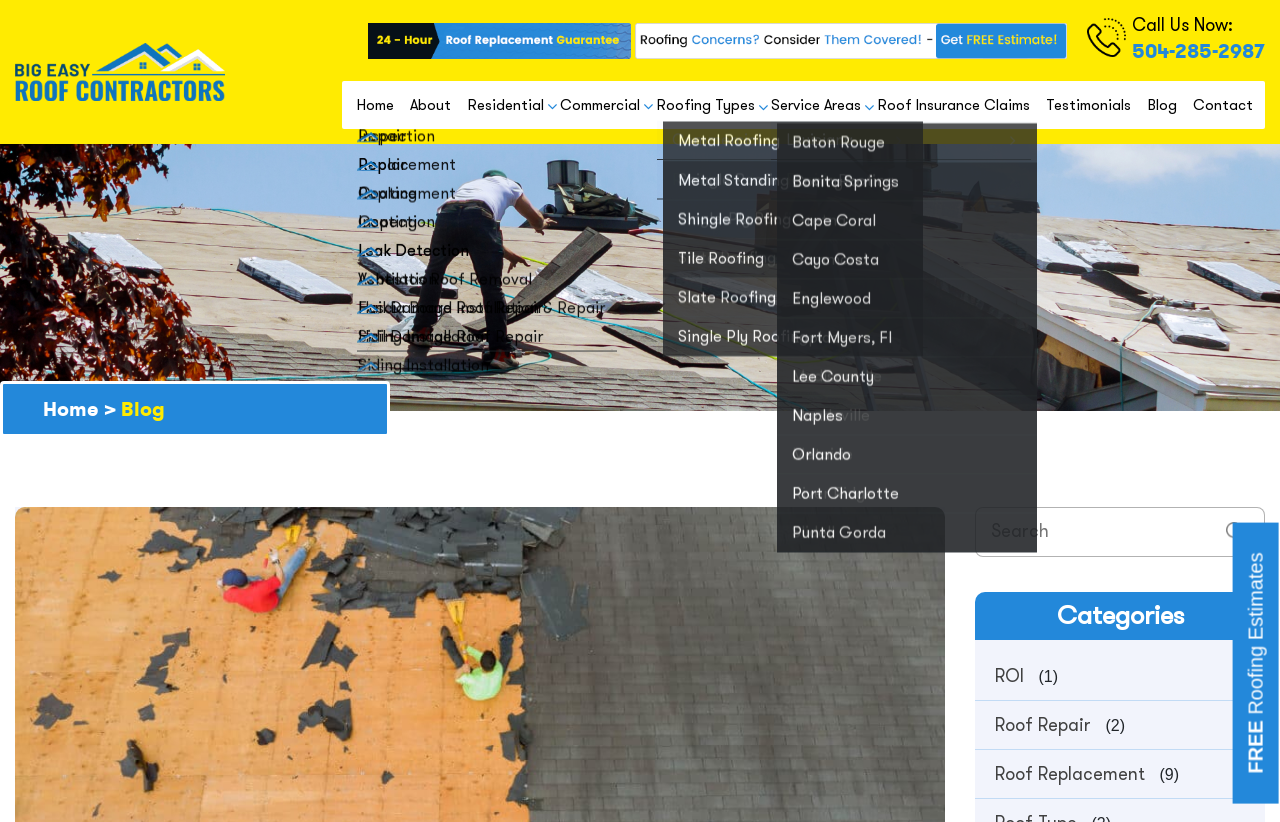Determine and generate the text content of the webpage's headline.

When to Call a Professional for Missing or Damaged Shingle Replacement